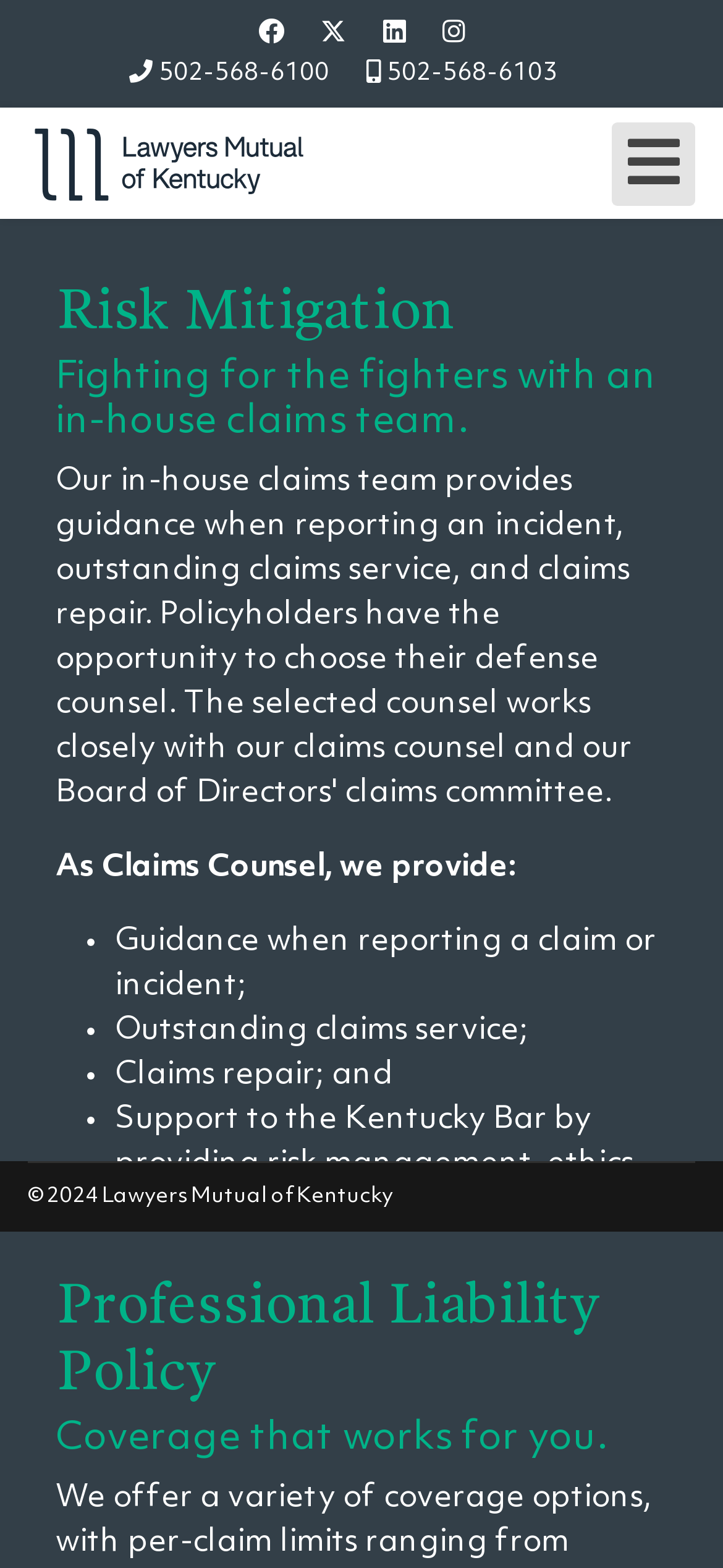Please answer the following question using a single word or phrase: 
What is the purpose of the claims counsel?

Provide guidance and claims service